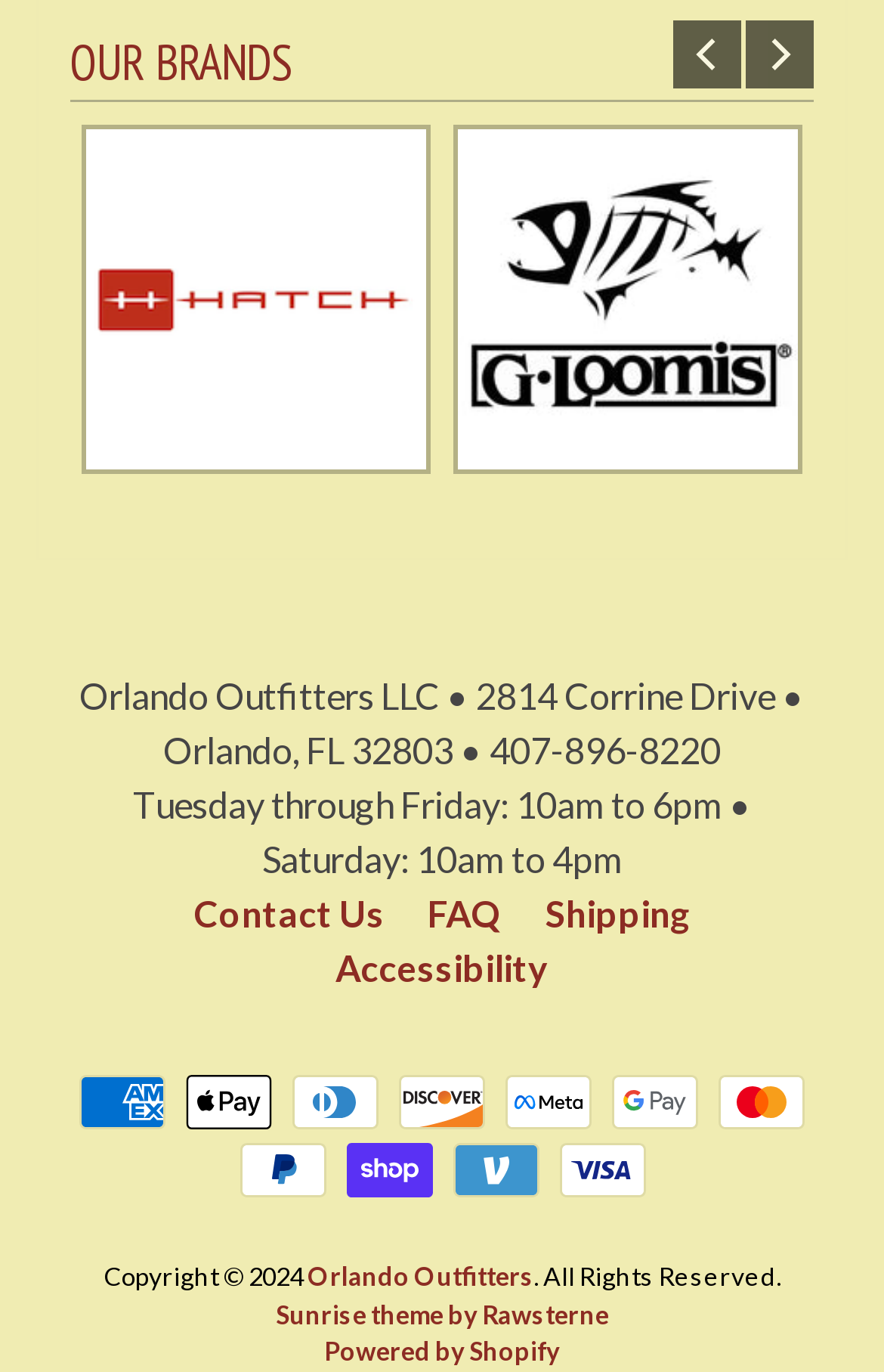Determine the coordinates of the bounding box for the clickable area needed to execute this instruction: "Click on G.Loomis Logo".

[0.091, 0.314, 0.486, 0.341]